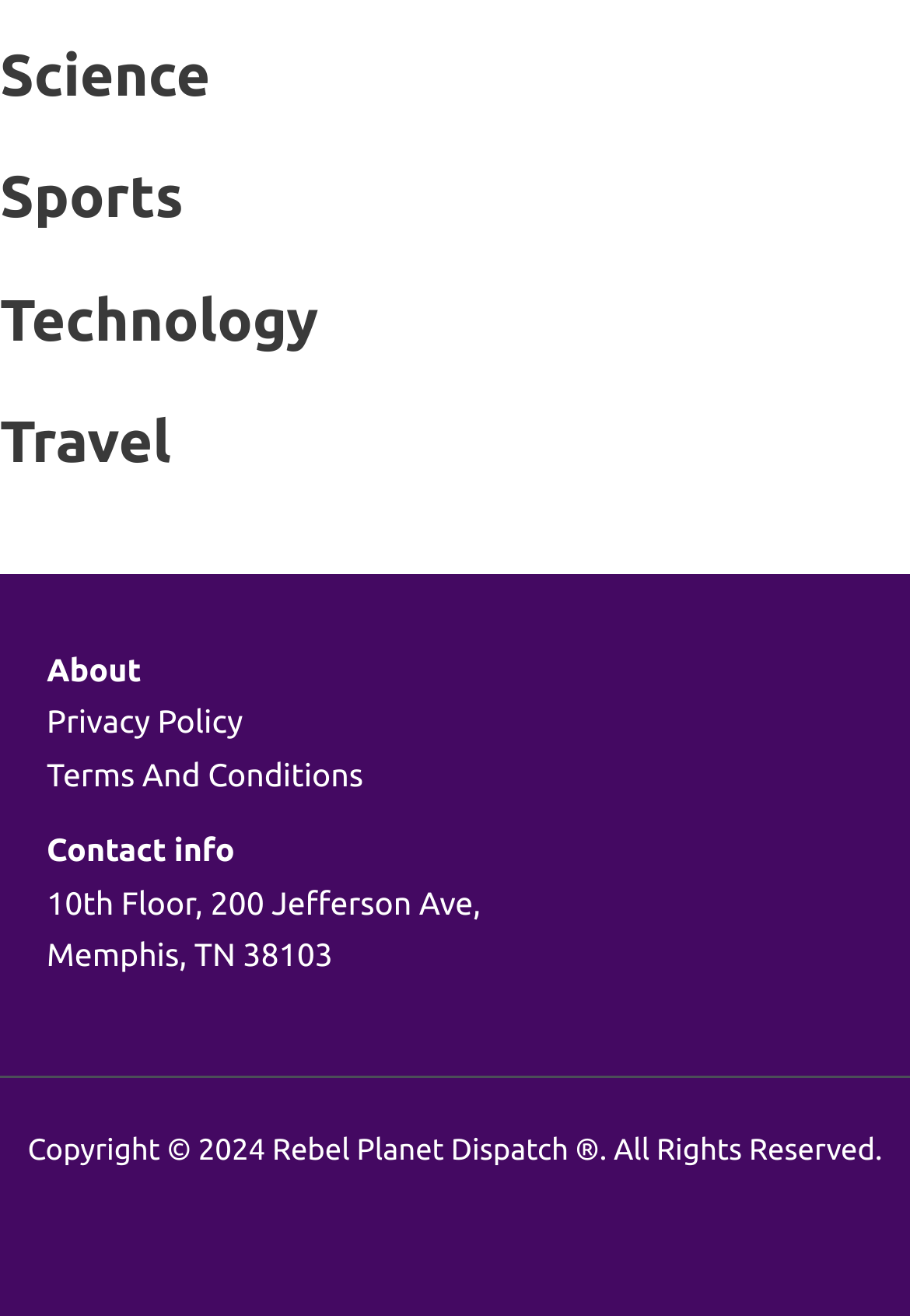Give the bounding box coordinates for the element described as: "Terms And Conditions".

[0.051, 0.574, 0.399, 0.602]